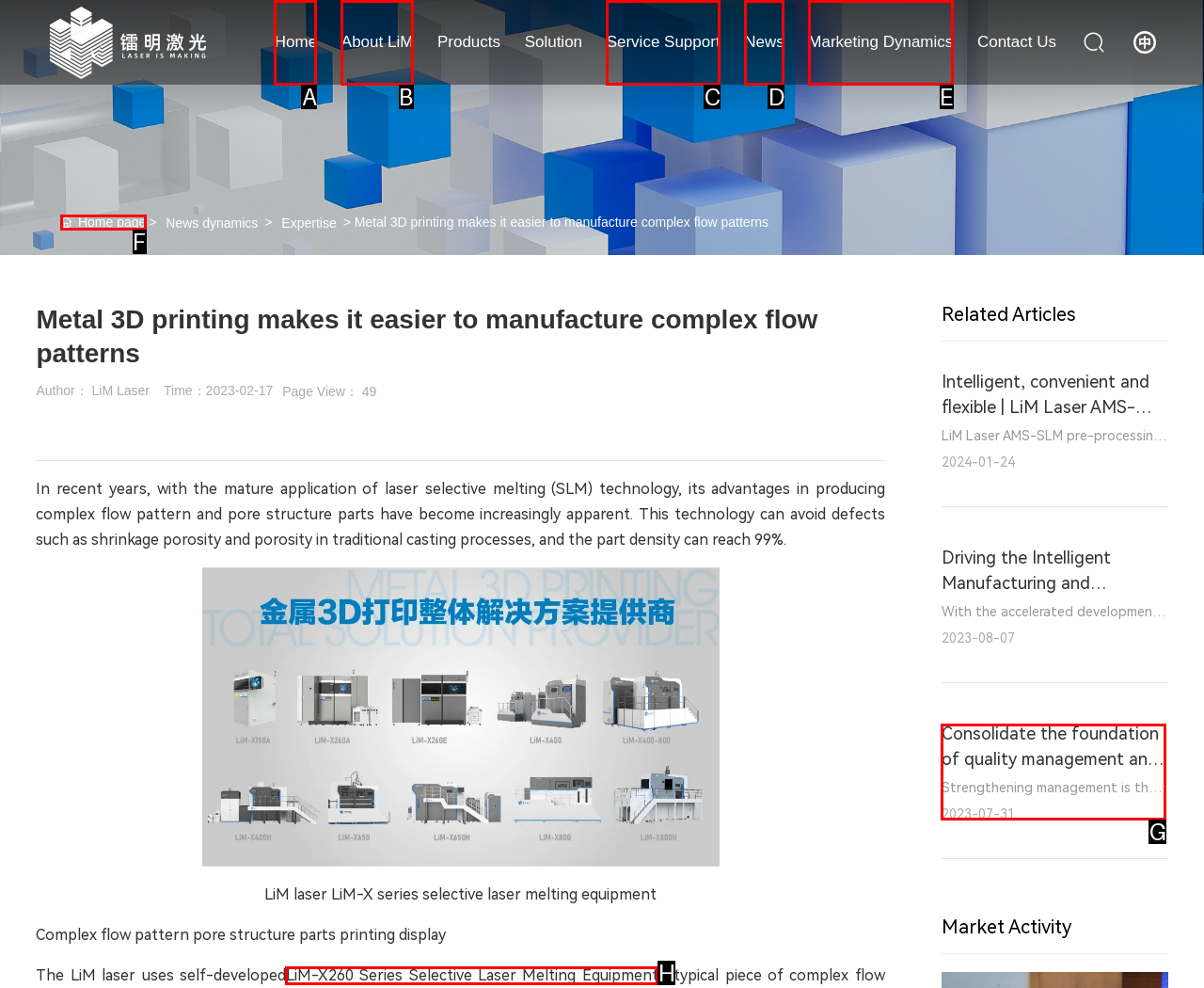Select the HTML element that should be clicked to accomplish the task: Click the 'Home' link Reply with the corresponding letter of the option.

A